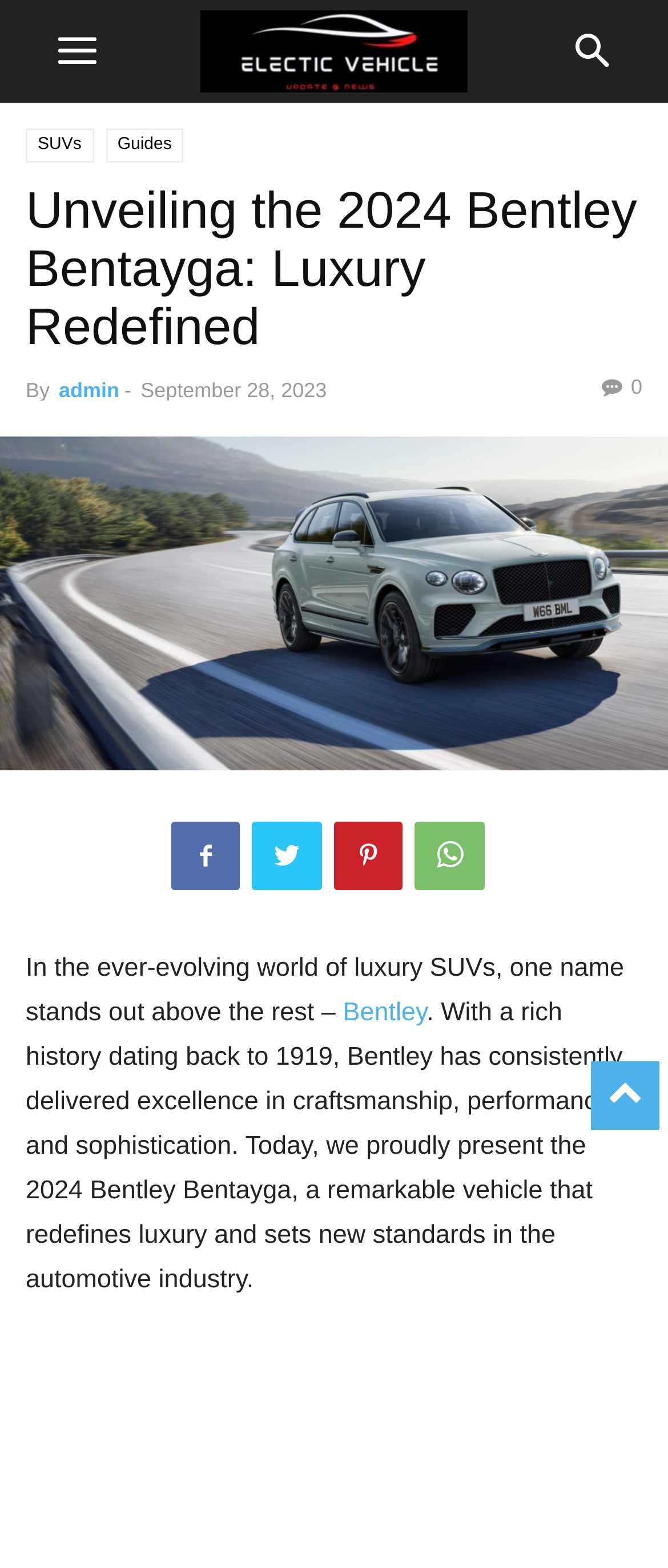Kindly determine the bounding box coordinates for the clickable area to achieve the given instruction: "Search for SUVs".

[0.038, 0.082, 0.14, 0.104]